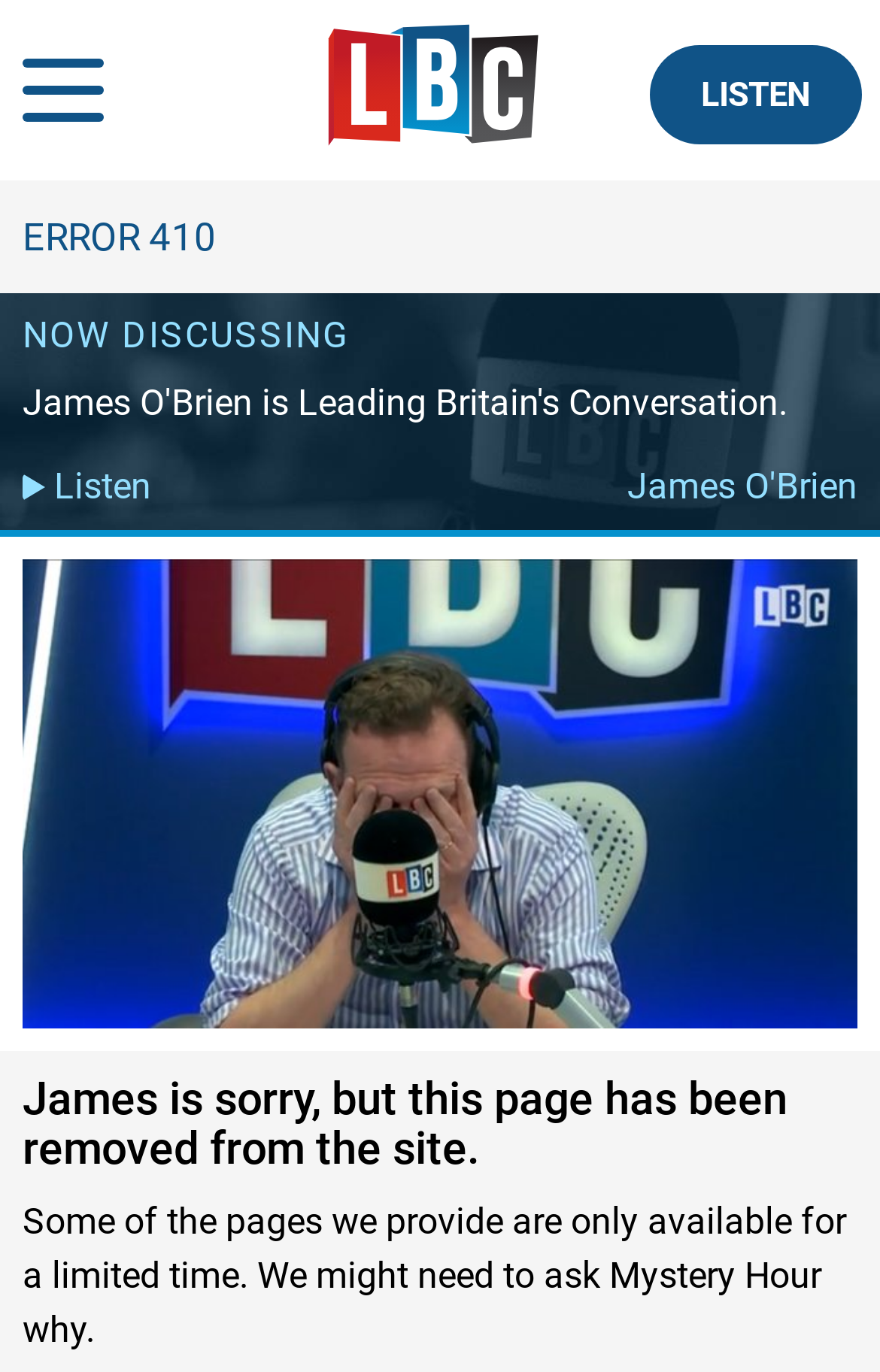What is the error code displayed on the page?
Kindly answer the question with as much detail as you can.

The error code is displayed as 'ERROR 410' in the StaticText element with bounding box coordinates [0.026, 0.156, 0.246, 0.189].